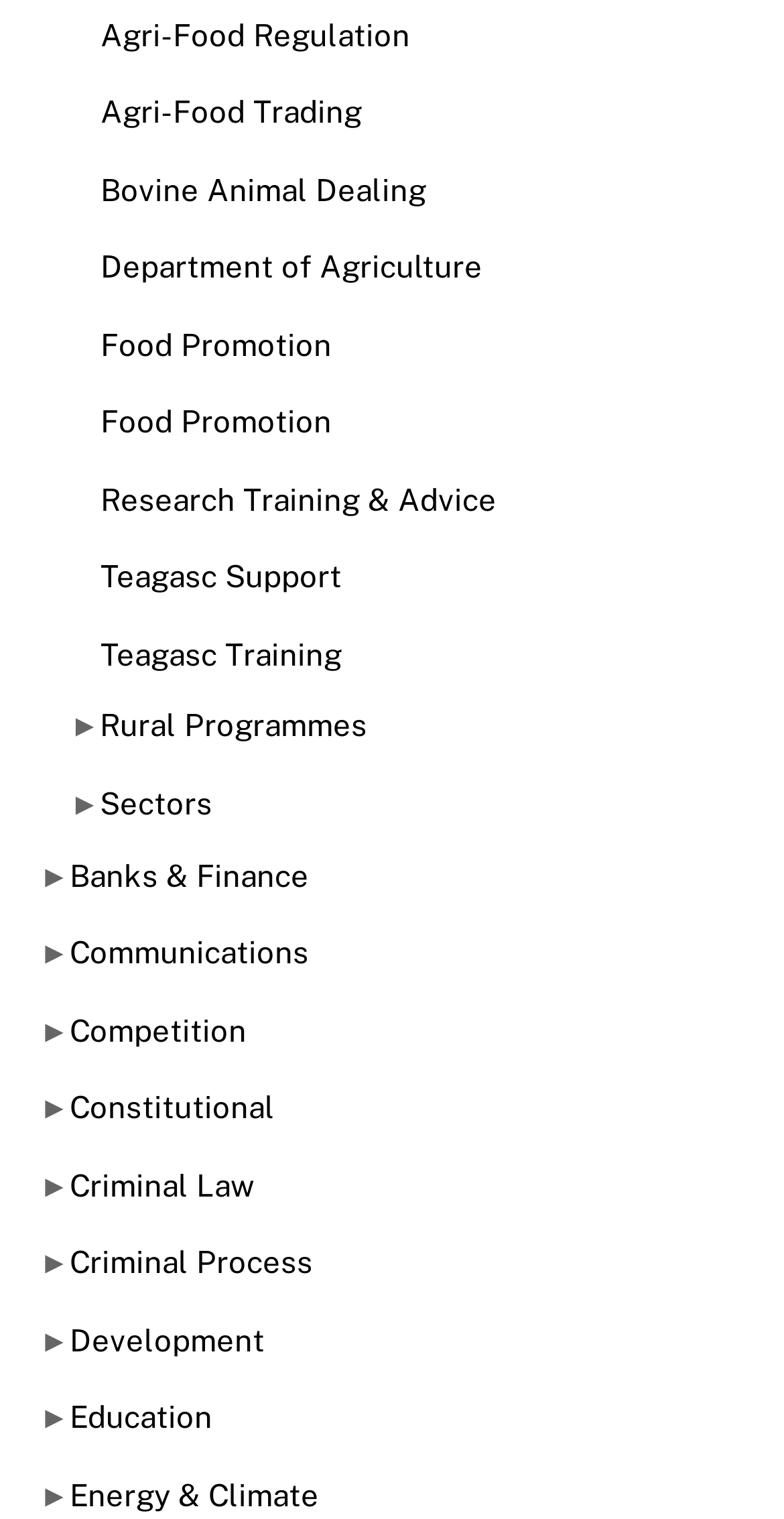From the webpage screenshot, predict the bounding box coordinates (top-left x, top-left y, bottom-right x, bottom-right y) for the UI element described here: Education

[0.089, 0.922, 0.271, 0.944]